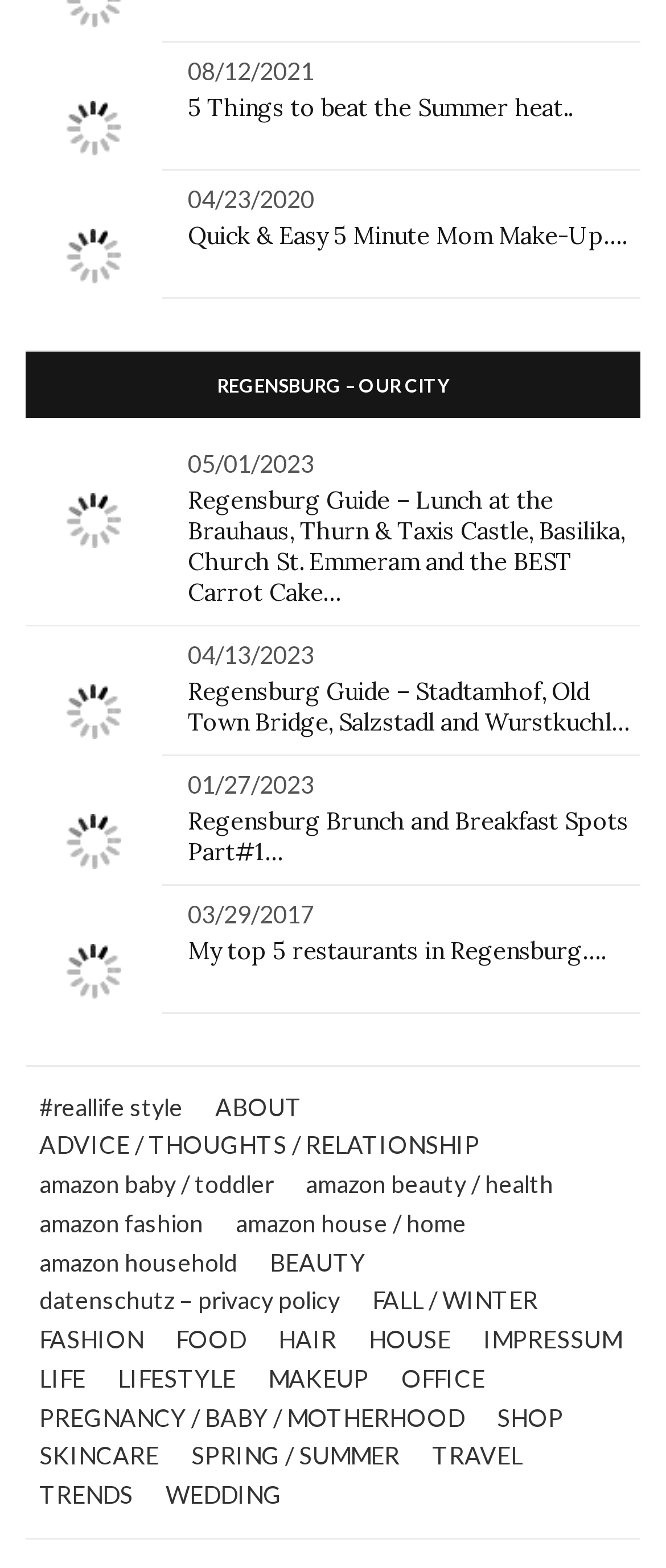Please pinpoint the bounding box coordinates for the region I should click to adhere to this instruction: "Visit the 'ABOUT' page".

[0.323, 0.694, 0.454, 0.719]